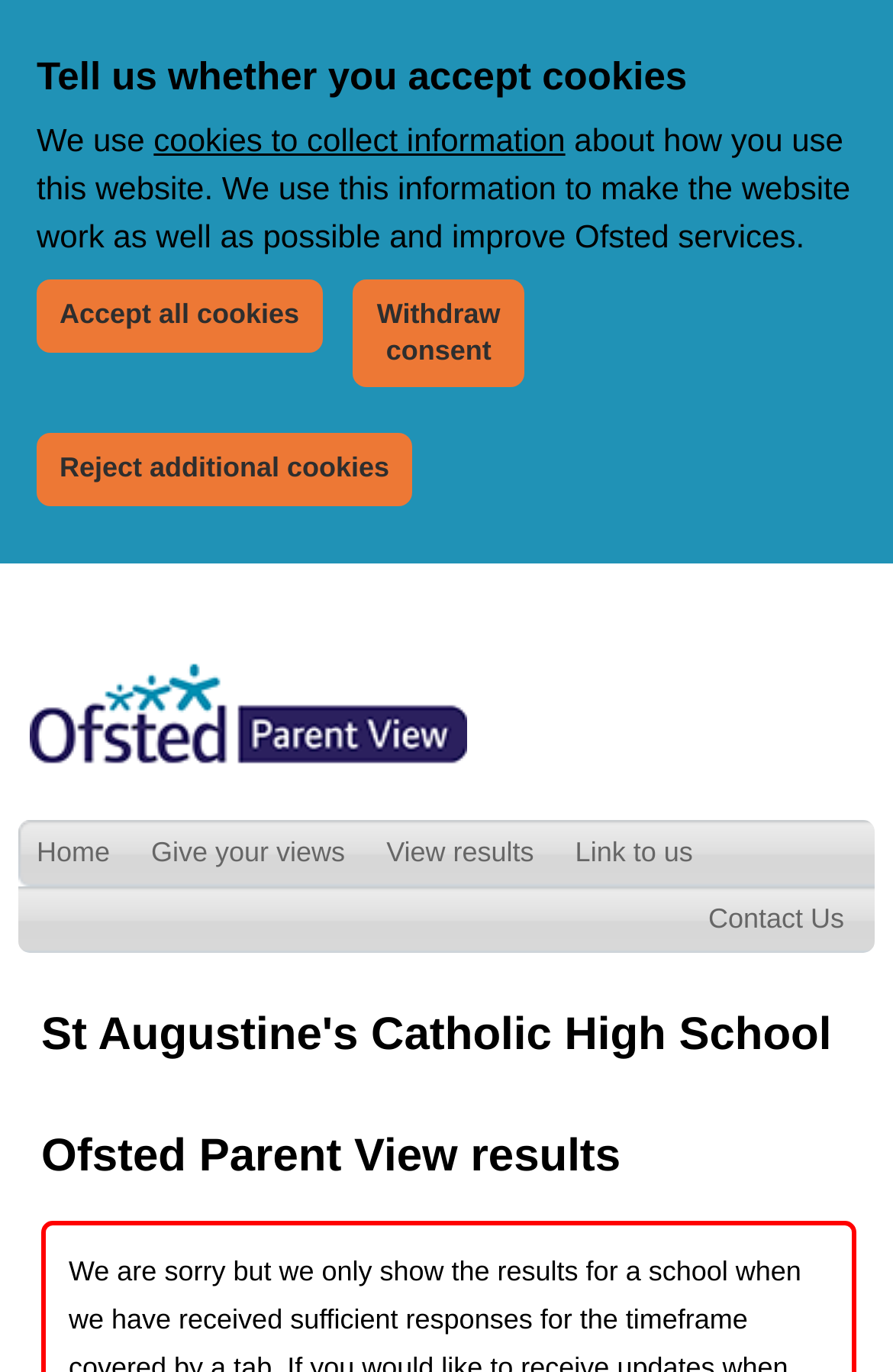Please determine the bounding box coordinates for the element that should be clicked to follow these instructions: "click on architecture".

None